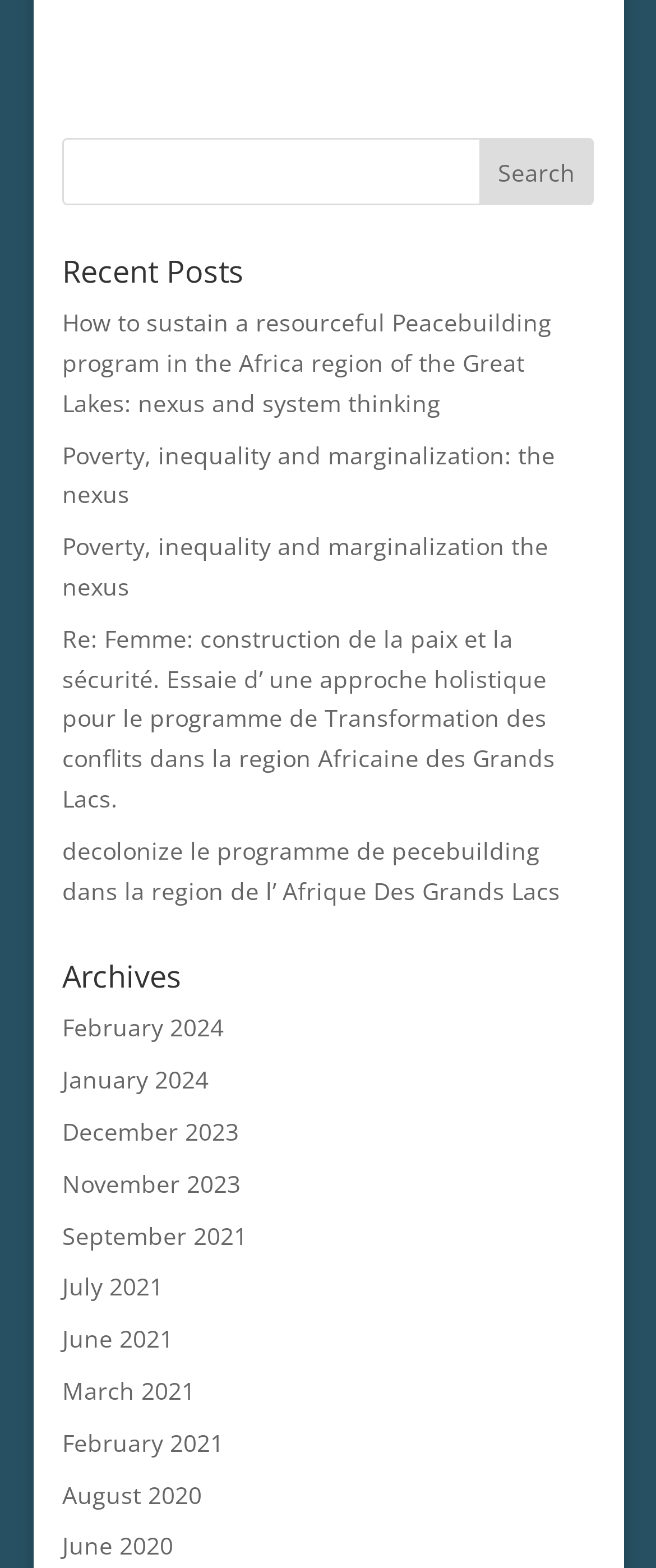Please provide the bounding box coordinates for the UI element as described: "February 2024". The coordinates must be four floats between 0 and 1, represented as [left, top, right, bottom].

[0.095, 0.645, 0.341, 0.666]